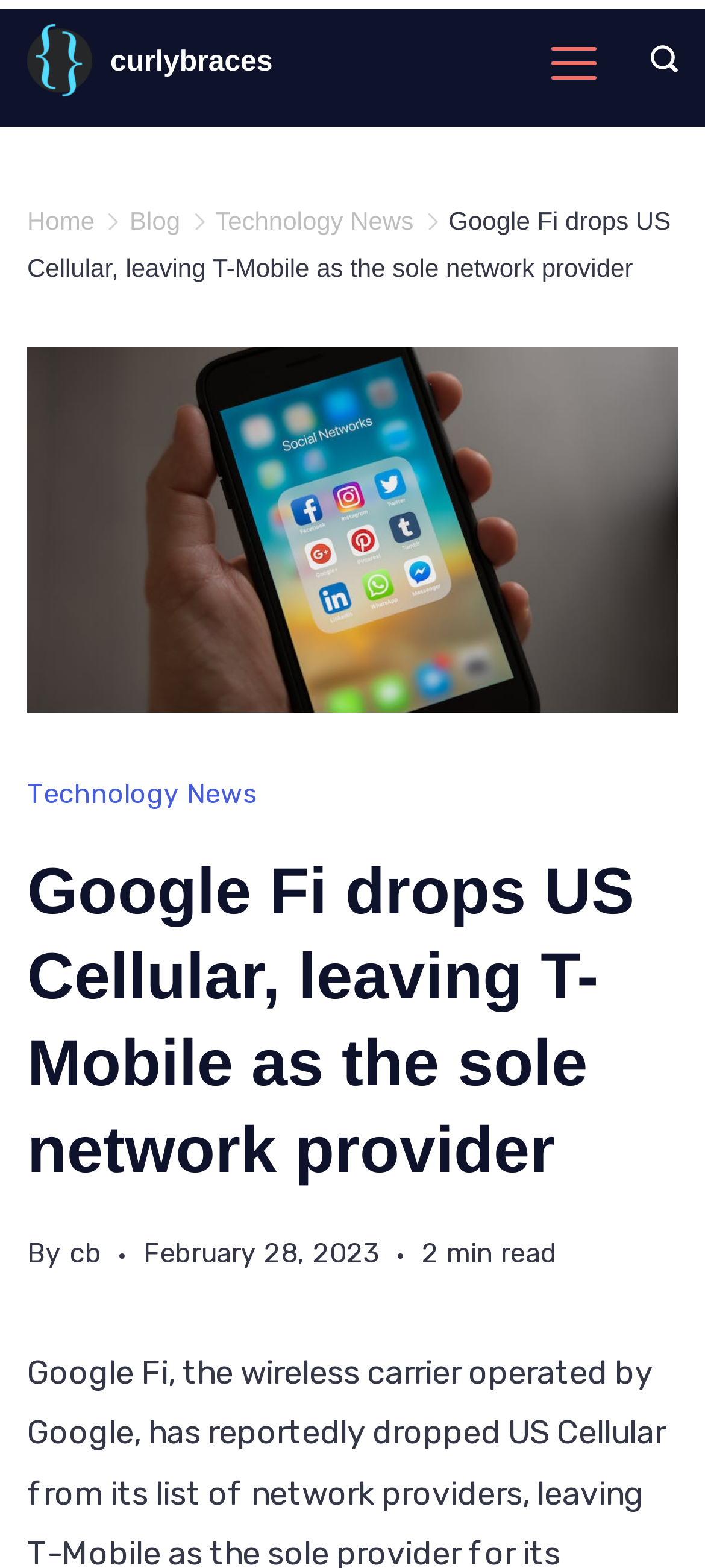Reply to the question below using a single word or brief phrase:
How many network providers are left for Google Fi customers?

One